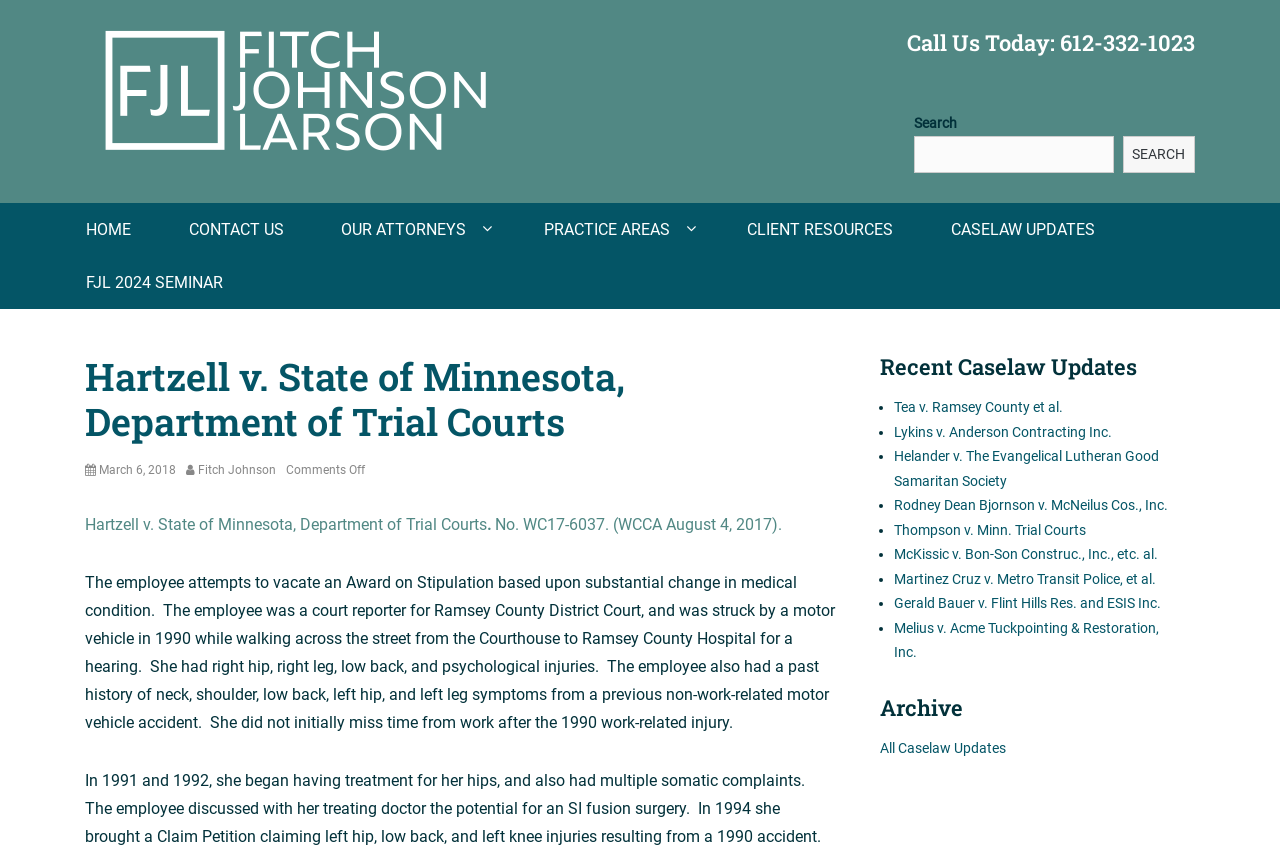What is the name of the law firm?
Answer the question with a single word or phrase, referring to the image.

Fitch Johnson Larson P.A.